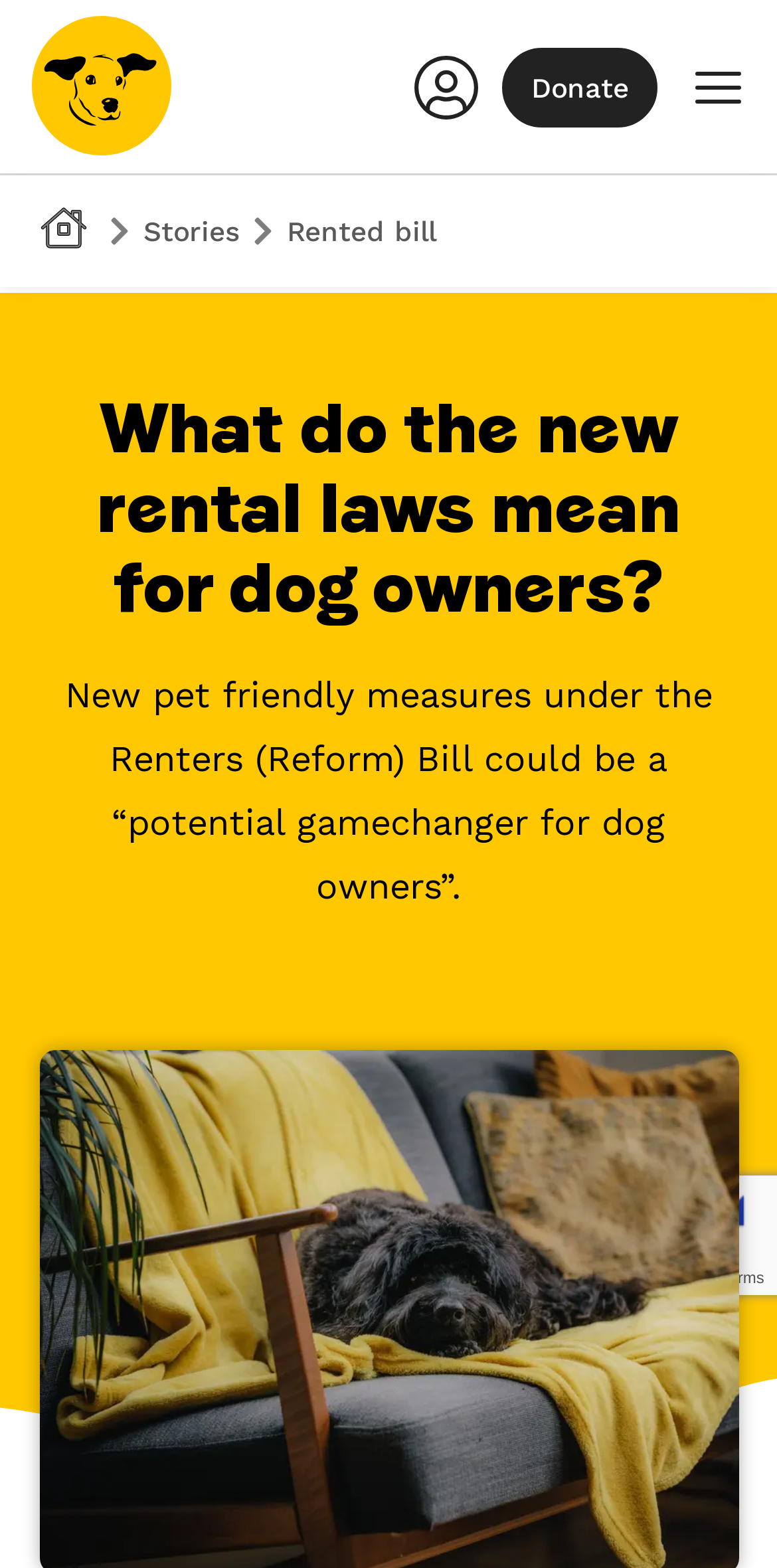Please extract and provide the main headline of the webpage.

What do the new rental laws mean for dog owners?